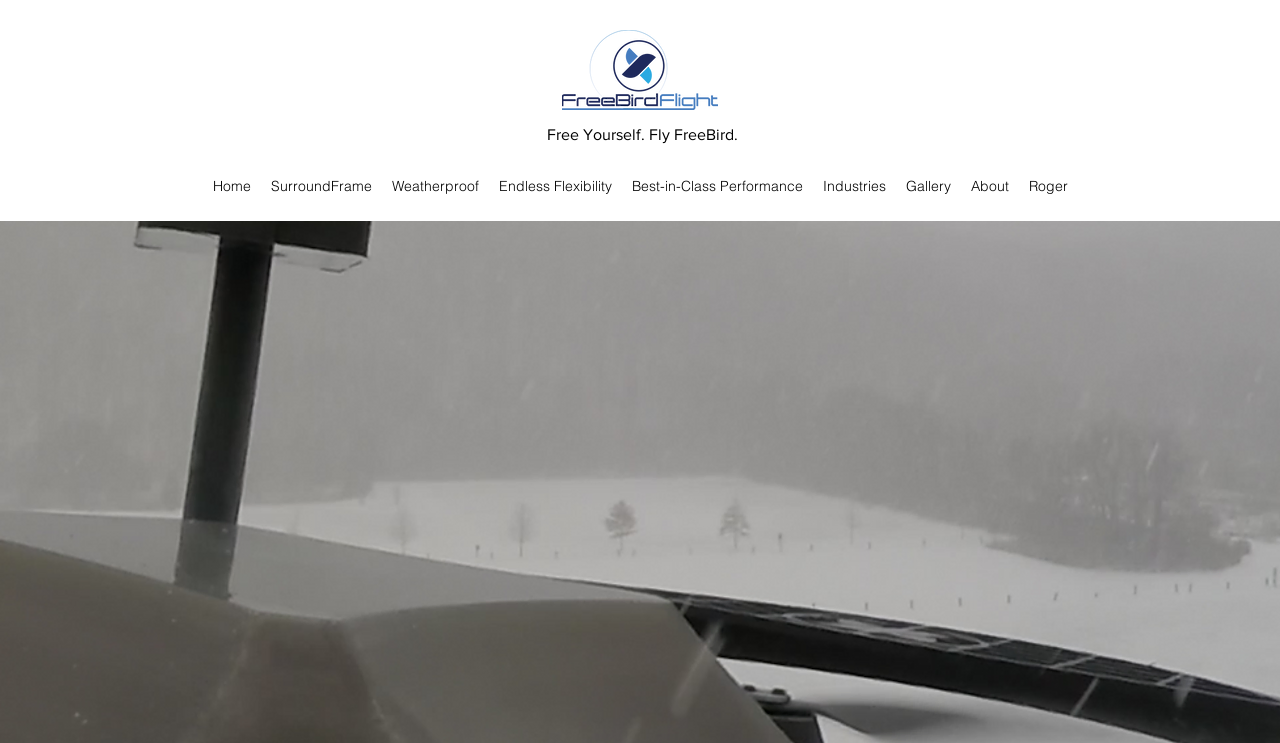Determine the bounding box coordinates for the element that should be clicked to follow this instruction: "go to SurroundFrame page". The coordinates should be given as four float numbers between 0 and 1, in the format [left, top, right, bottom].

[0.204, 0.23, 0.298, 0.27]